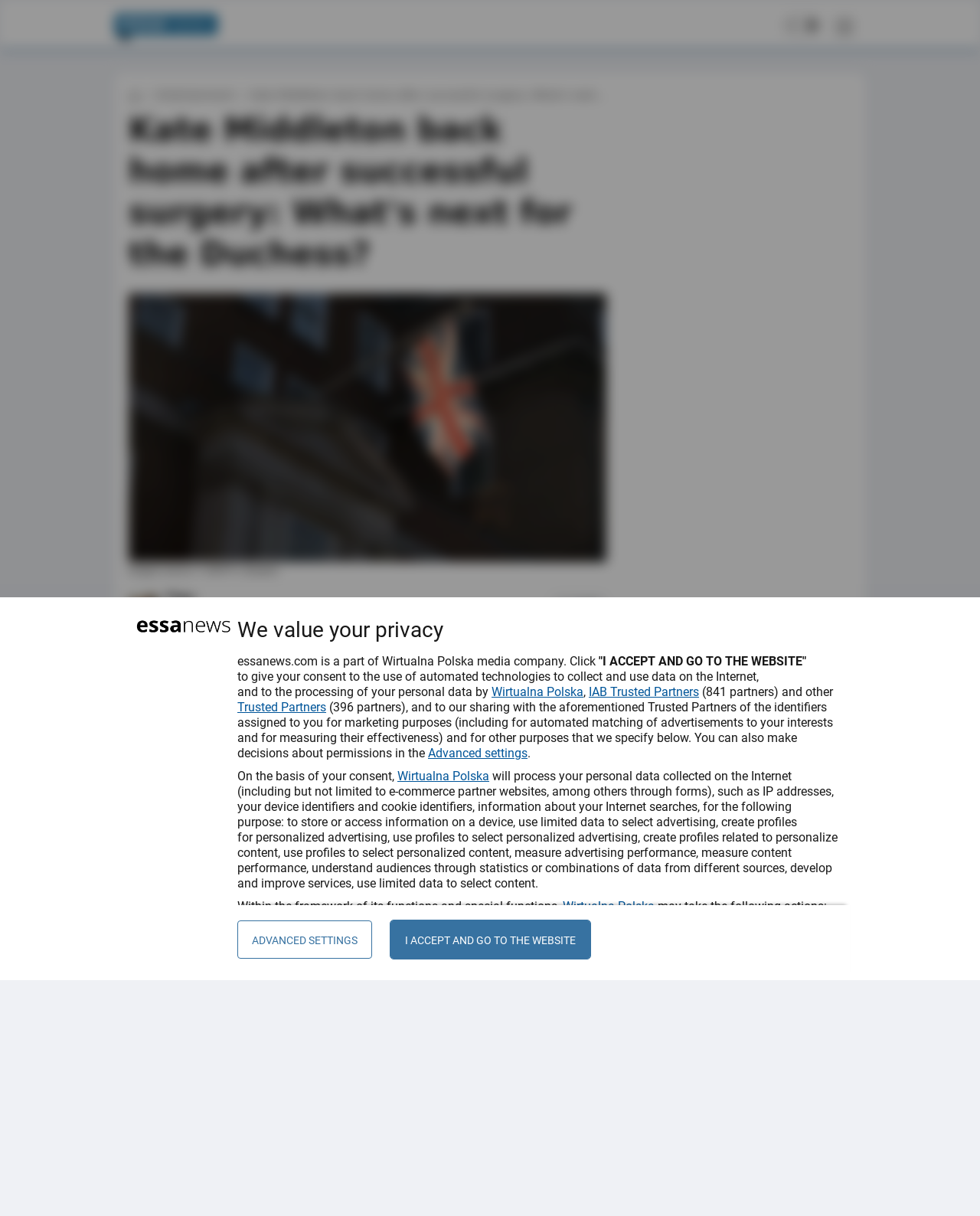Find the bounding box coordinates for the area you need to click to carry out the instruction: "Click the 'Menu' button". The coordinates should be four float numbers between 0 and 1, indicated as [left, top, right, bottom].

[0.849, 0.012, 0.874, 0.032]